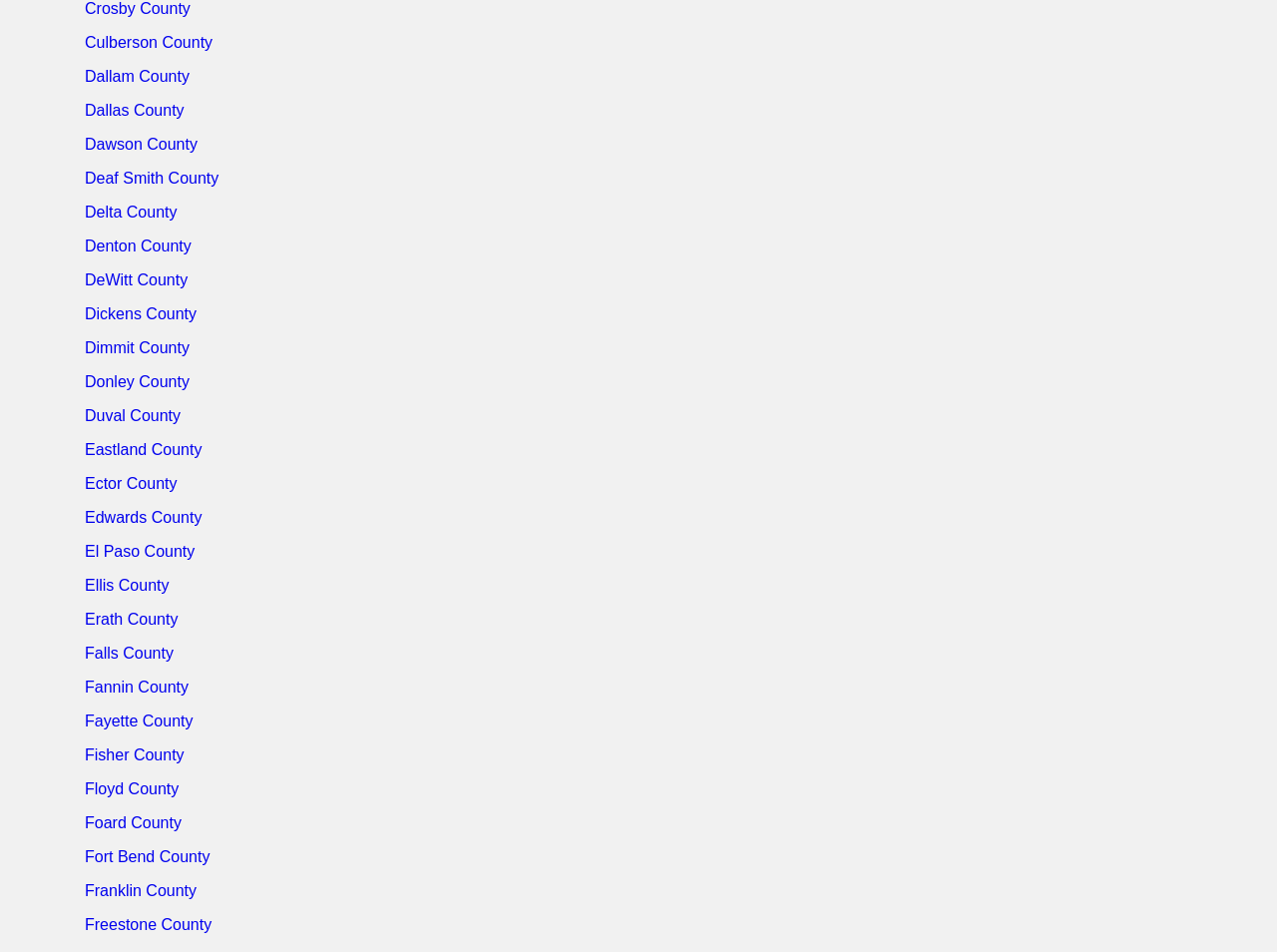Answer the following in one word or a short phrase: 
How many counties are listed?

49